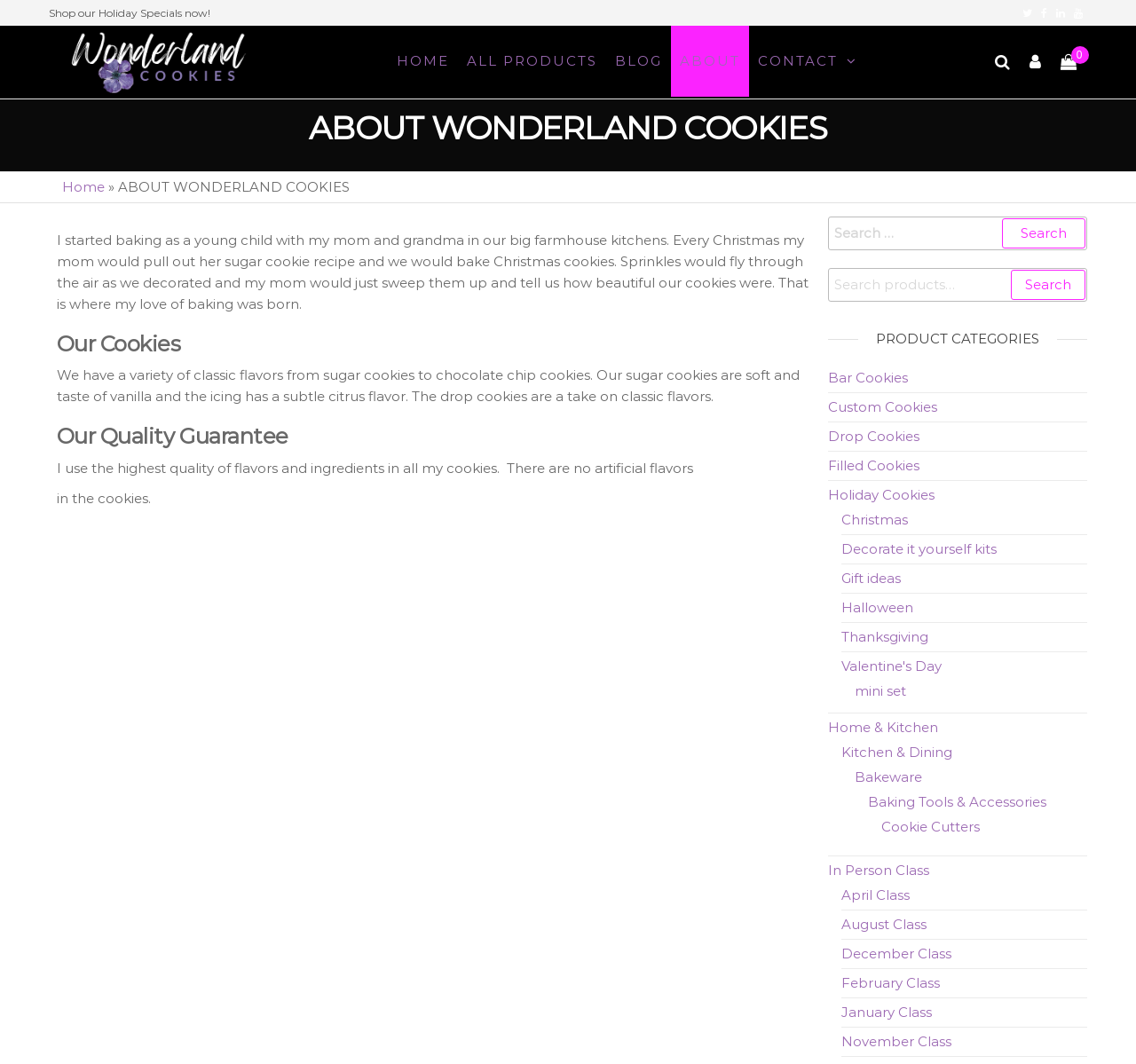Predict the bounding box of the UI element that fits this description: "Christmas".

[0.74, 0.48, 0.799, 0.496]